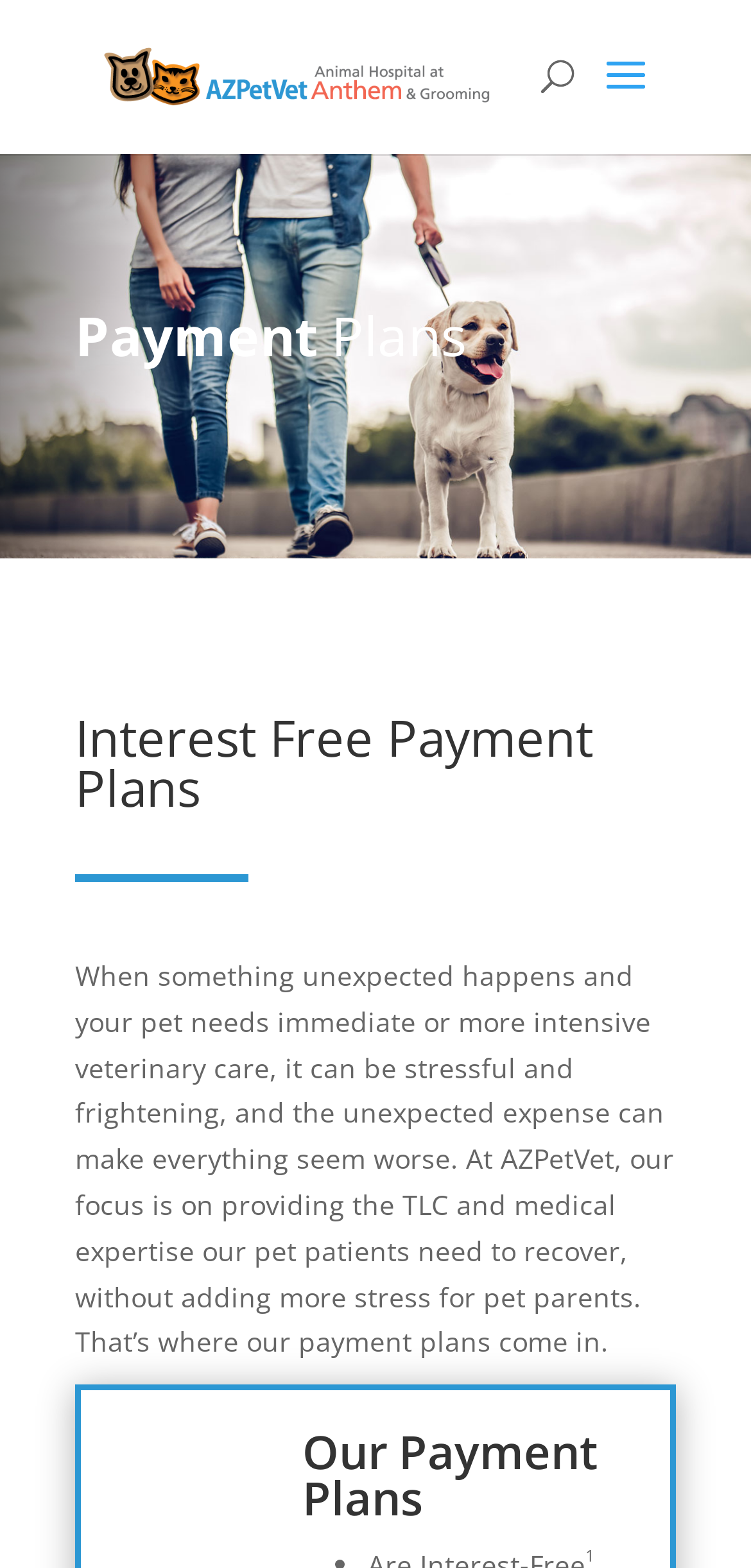What is the name of the veterinary care provider?
Look at the screenshot and give a one-word or phrase answer.

AZPetVet